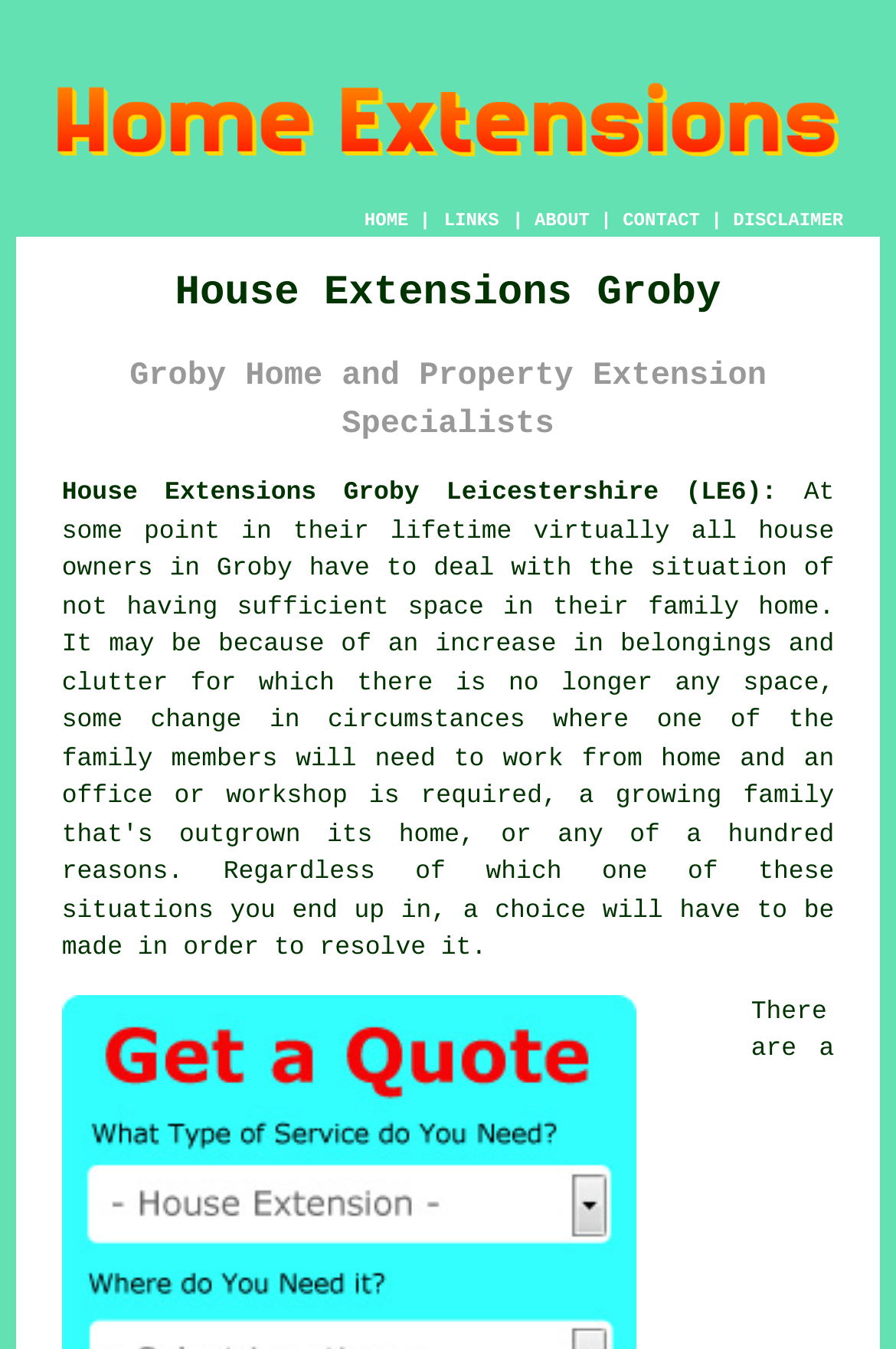Using the provided element description, identify the bounding box coordinates as (top-left x, top-left y, bottom-right x, bottom-right y). Ensure all values are between 0 and 1. Description: House Extensions Groby Leicestershire (LE6):

[0.069, 0.357, 0.867, 0.377]